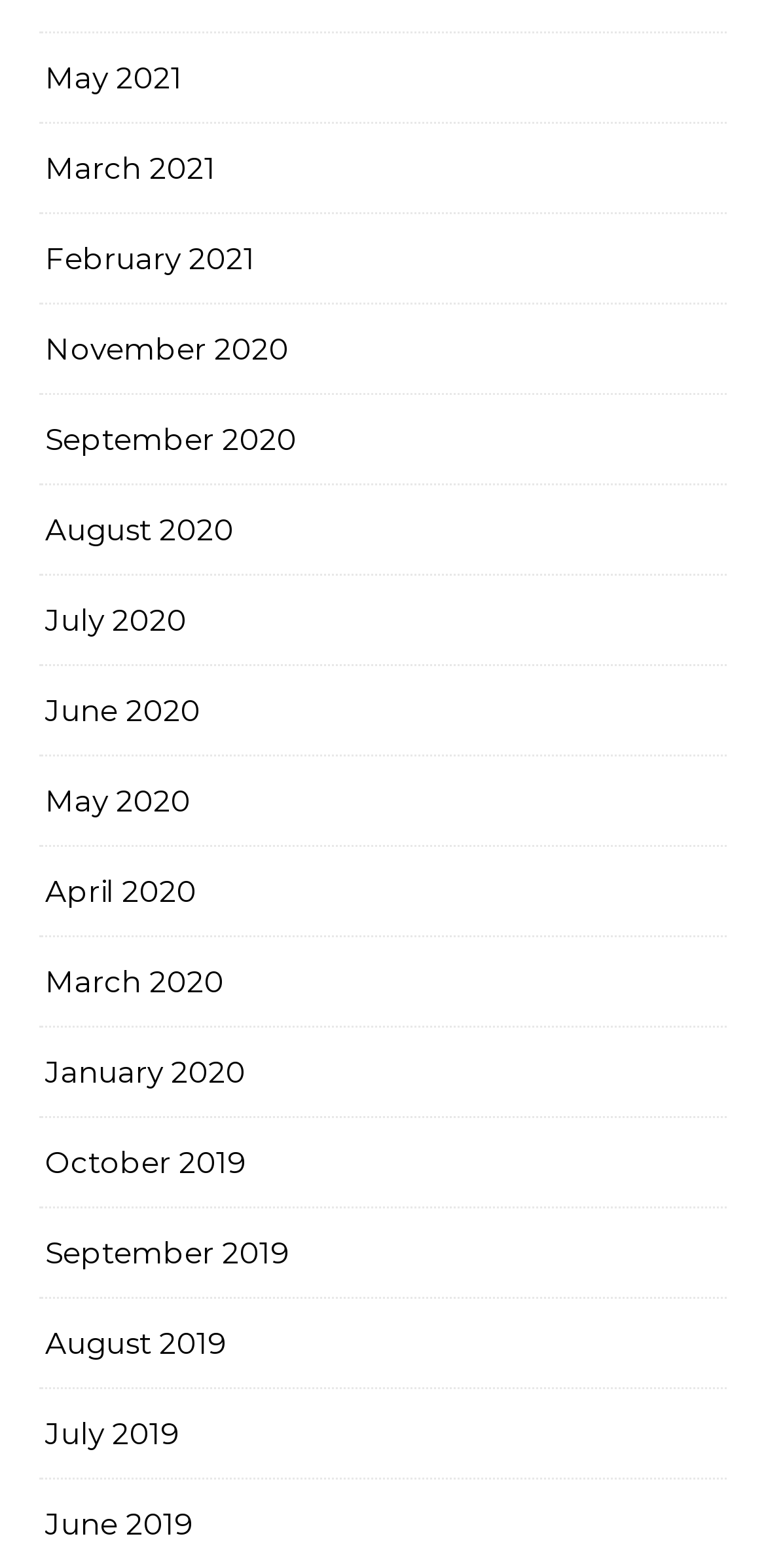Determine the bounding box coordinates for the area that needs to be clicked to fulfill this task: "View Interns & Co-ops". The coordinates must be given as four float numbers between 0 and 1, i.e., [left, top, right, bottom].

None